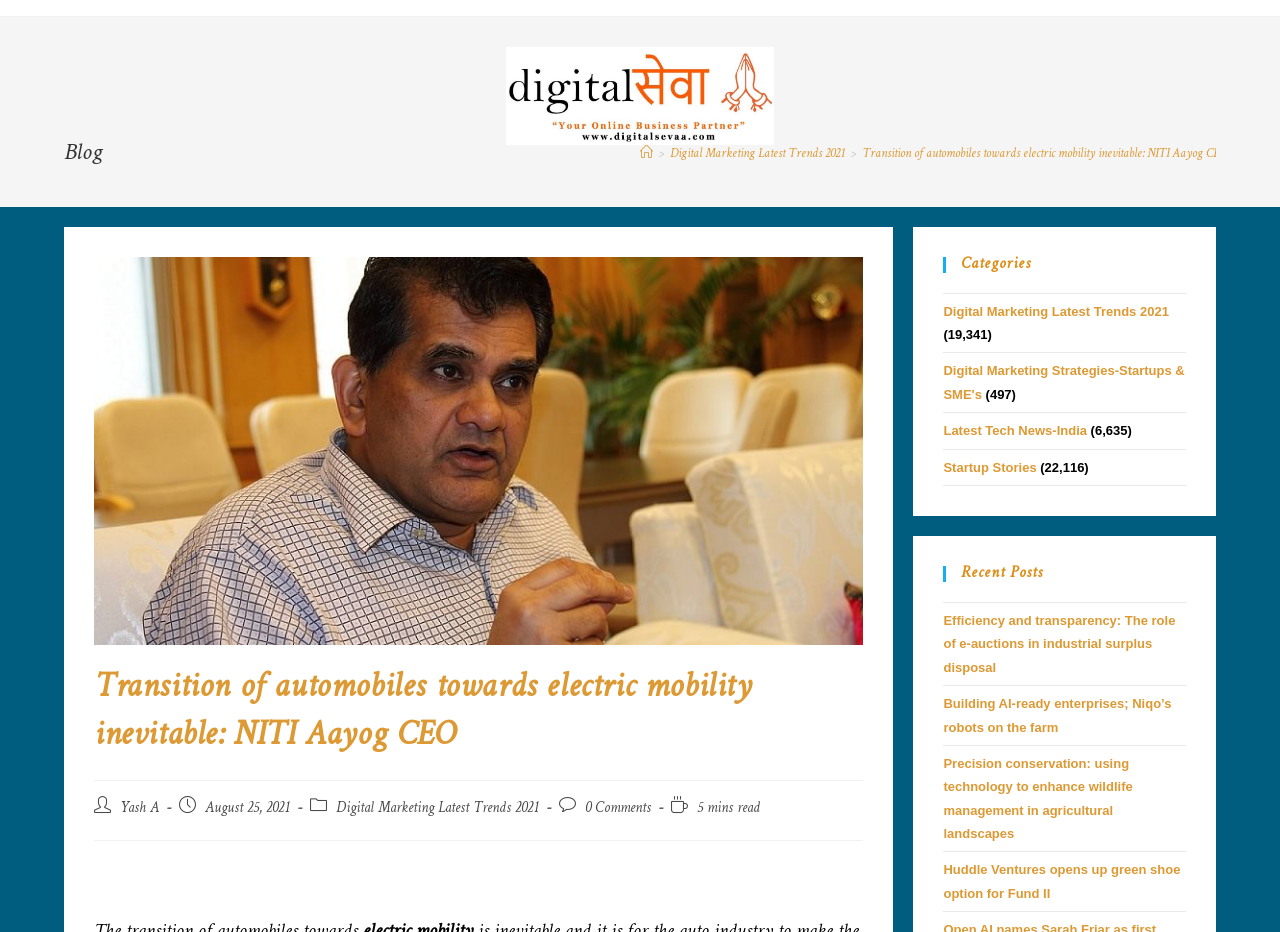What are the categories listed in the sidebar?
Based on the image, please offer an in-depth response to the question.

I determined the categories listed in the sidebar by looking at the 'Categories' section, which shows a list of categories with their corresponding post counts. The categories listed are Digital Marketing Latest Trends 2021, Digital Marketing Strategies-Startups & SME's, Latest Tech News-India, and Startup Stories.